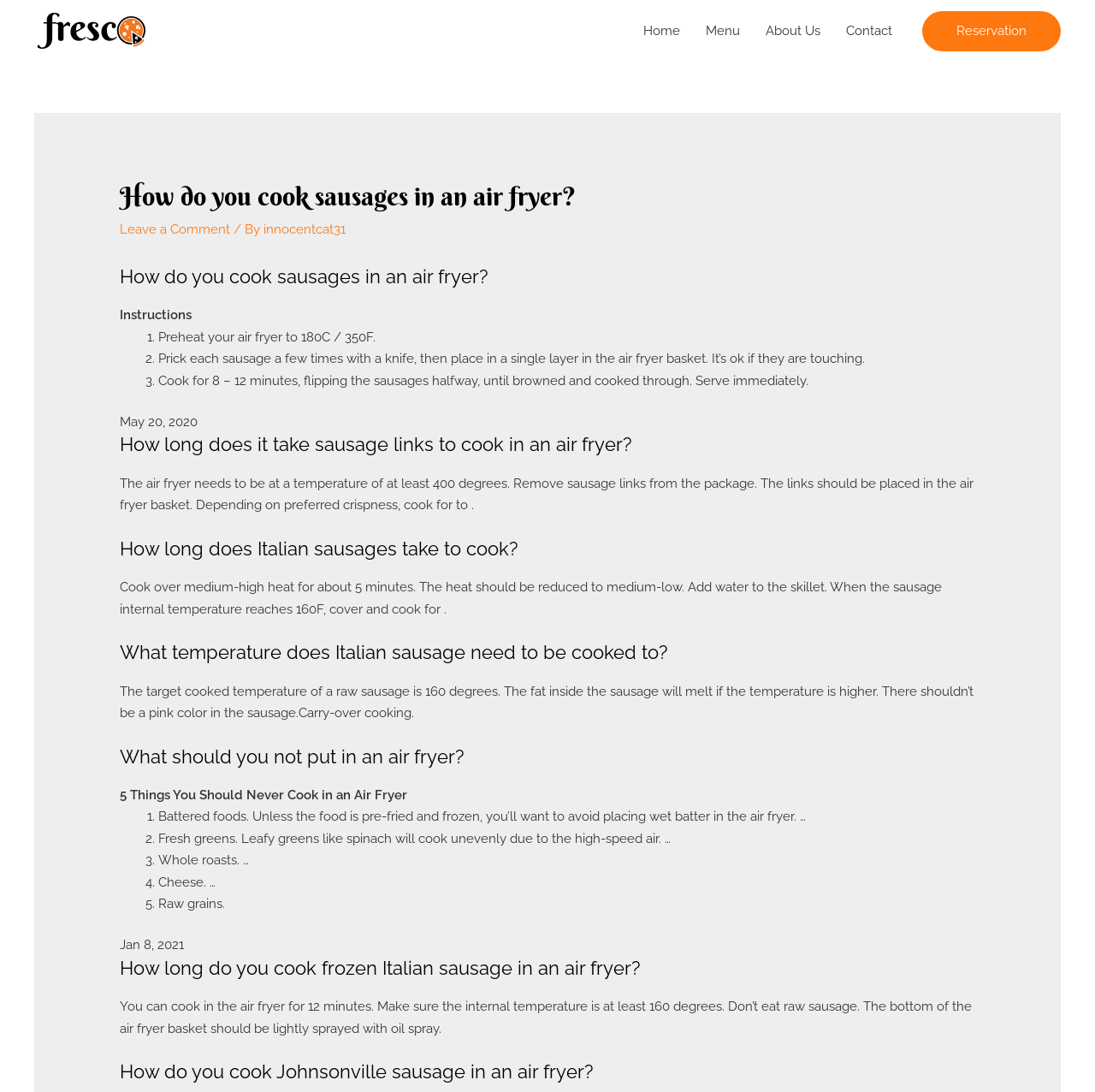Provide the bounding box coordinates of the HTML element this sentence describes: "Contact". The bounding box coordinates consist of four float numbers between 0 and 1, i.e., [left, top, right, bottom].

[0.761, 0.001, 0.827, 0.056]